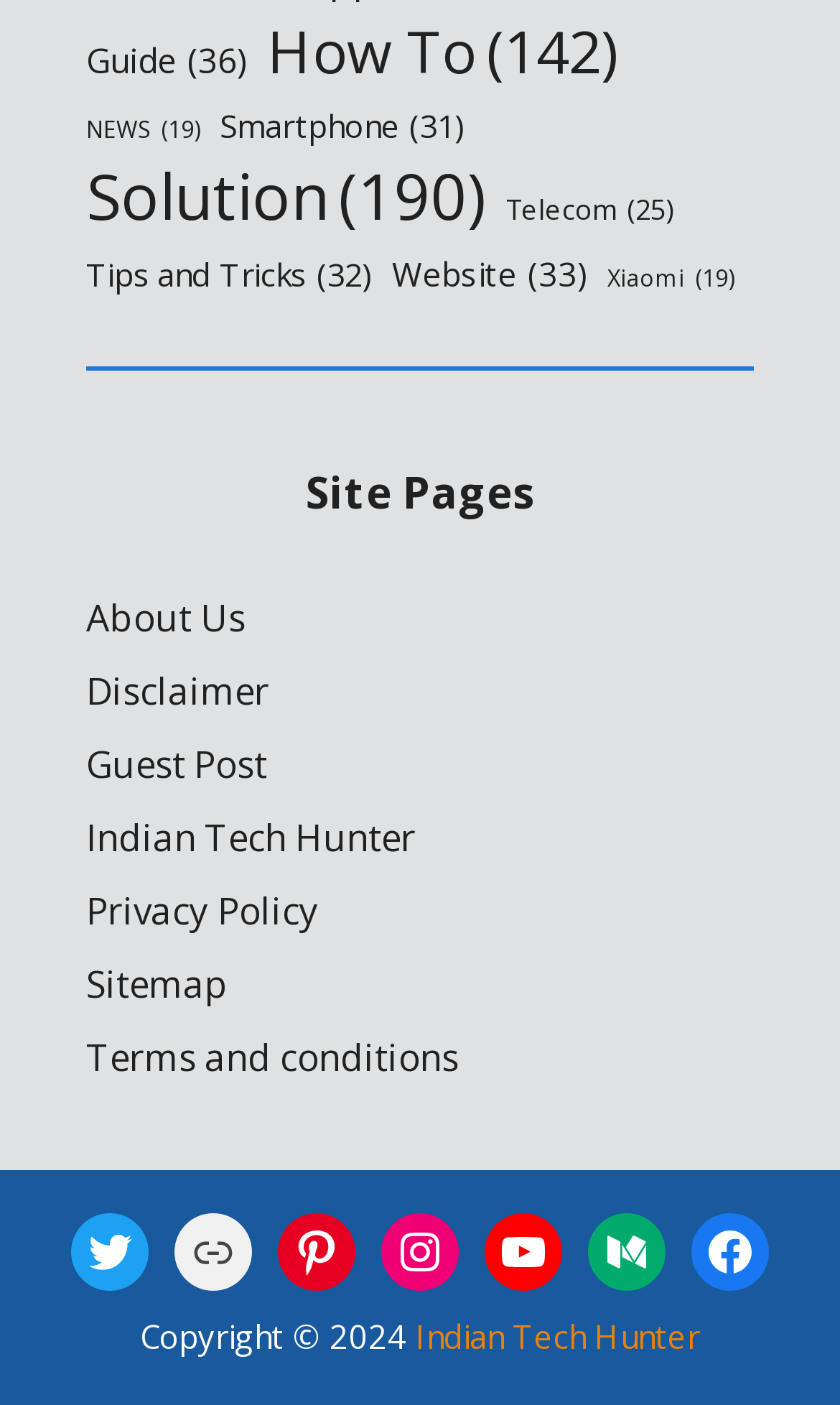Give a succinct answer to this question in a single word or phrase: 
How many social media links are present at the bottom of the webpage?

7